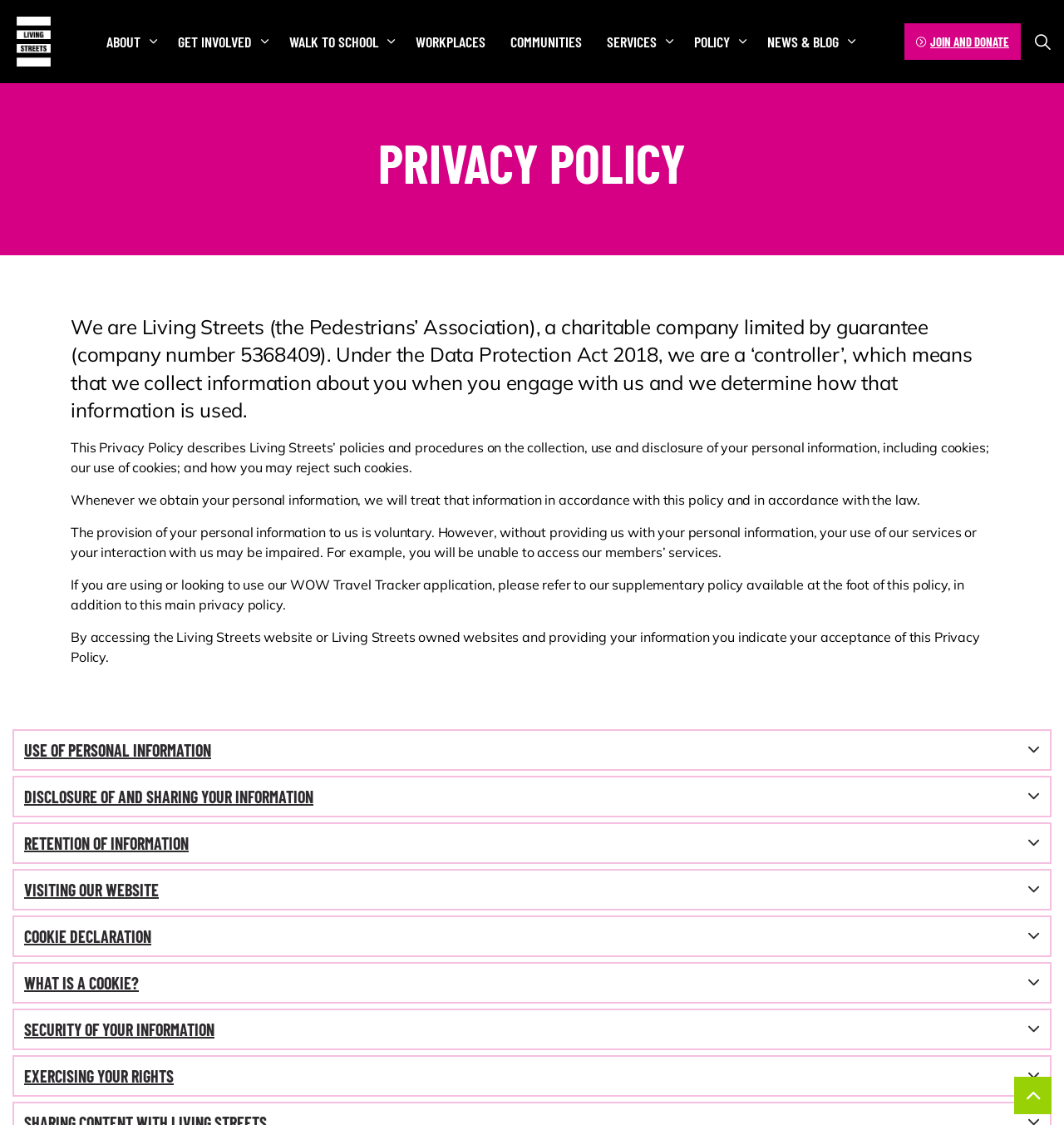What is the purpose of the 'Expand sub pages' buttons?
Please provide a single word or phrase answer based on the image.

To expand sub pages